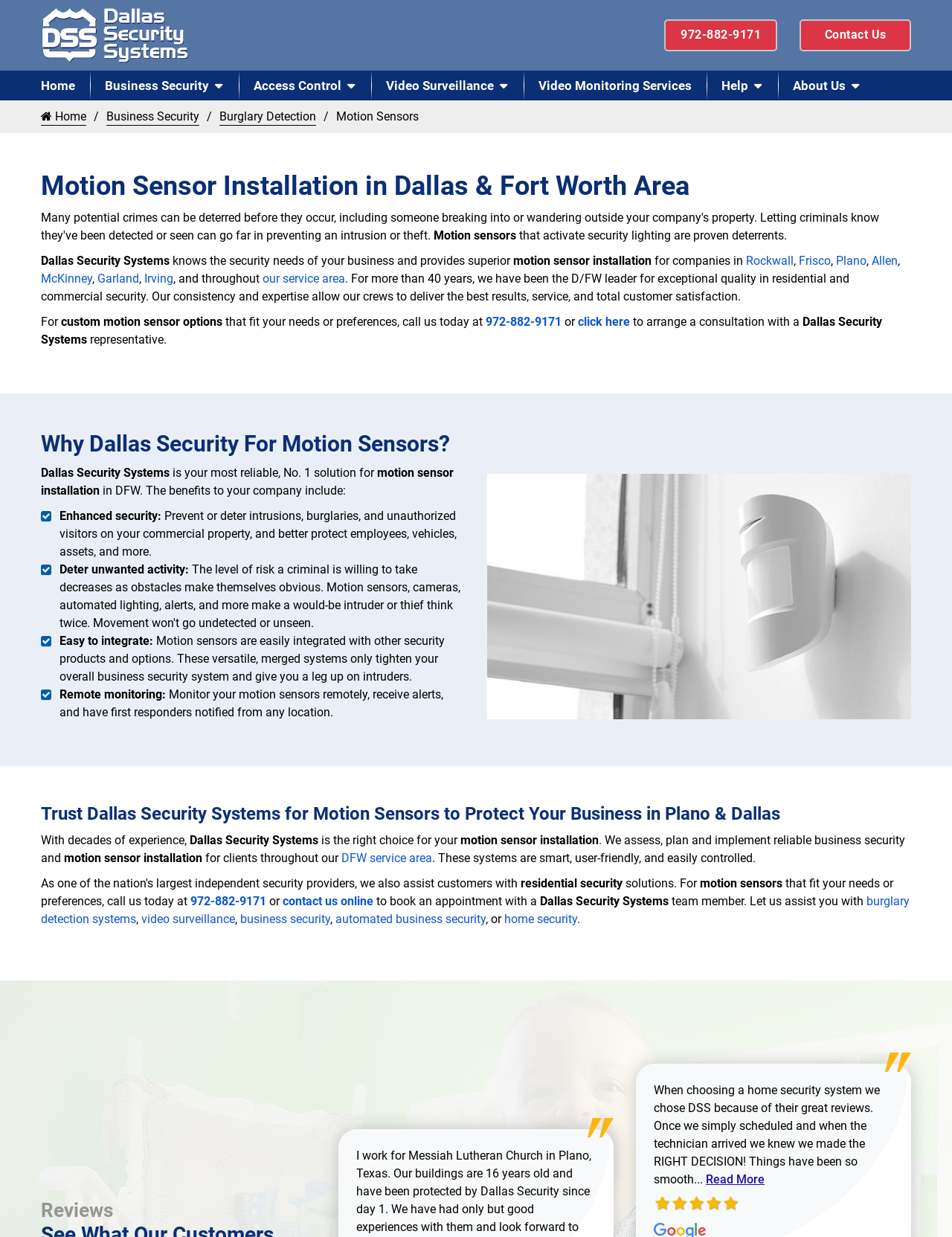Create a detailed summary of the webpage's content and design.

This webpage is about Dallas Security Systems, a leading business security provider specializing in motion sensor installation in Dallas, Frisco, Plano, and other D/FW cities and counties. 

At the top of the page, there is a logo of Dallas Security Systems, accompanied by a phone number and a "Contact Us" link. Below this, there is a navigation menu with links to "Home", "Business Security", "Access Control", "Video Surveillance", "Video Monitoring Services", and "Help". 

The main content of the page starts with a heading "Motion Sensor Installation in Dallas & Fort Worth Area". Below this, there is a brief introduction to motion sensors, stating that they are proven deterrents that activate security lighting. 

The page then highlights the expertise of Dallas Security Systems in providing superior motion sensor installation for companies in Rockwall, Frisco, Plano, Allen, McKinney, Garland, Irving, and throughout their service area. 

Further down, there is a section explaining why Dallas Security Systems is the most reliable solution for motion sensor installation in DFW. This section lists the benefits of motion sensors, including enhanced security, deterrence of unwanted activity, easy integration with other security products, and remote monitoring. 

On the right side of this section, there is an image of an installed motion sensor. 

The page continues with a heading "Trust Dallas Security Systems for Motion Sensors to Protect Your Business in Plano & Dallas", emphasizing the company's decades of experience in providing reliable business security and motion sensor installation. 

Finally, the page concludes with a call to action, encouraging visitors to contact Dallas Security Systems to book an appointment with a team member to discuss their motion sensor needs or preferences. There are also links to other security solutions, including burglary detection systems and video surveillance.